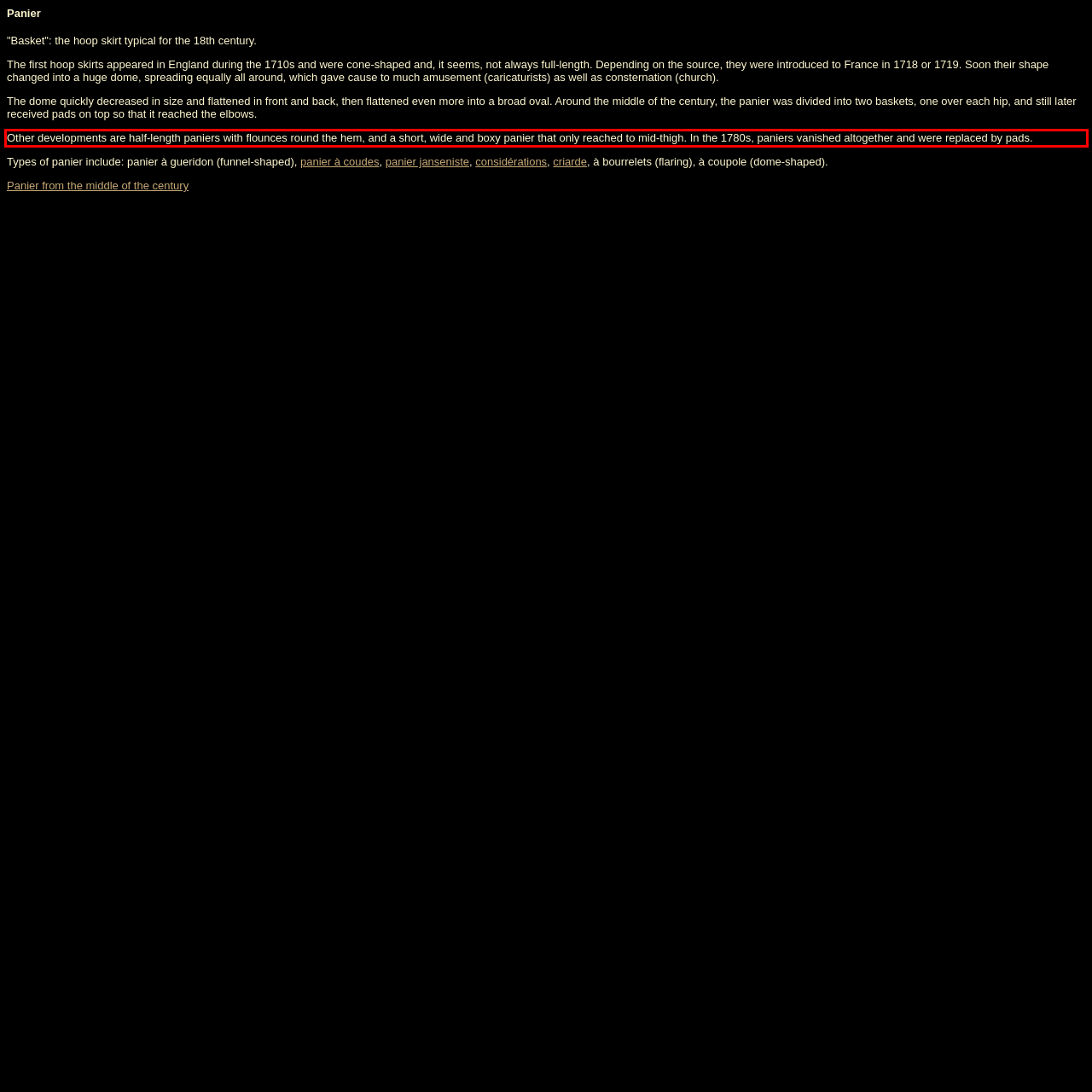You are provided with a screenshot of a webpage featuring a red rectangle bounding box. Extract the text content within this red bounding box using OCR.

Other developments are half-length paniers with flounces round the hem, and a short, wide and boxy panier that only reached to mid-thigh. In the 1780s, paniers vanished altogether and were replaced by pads.